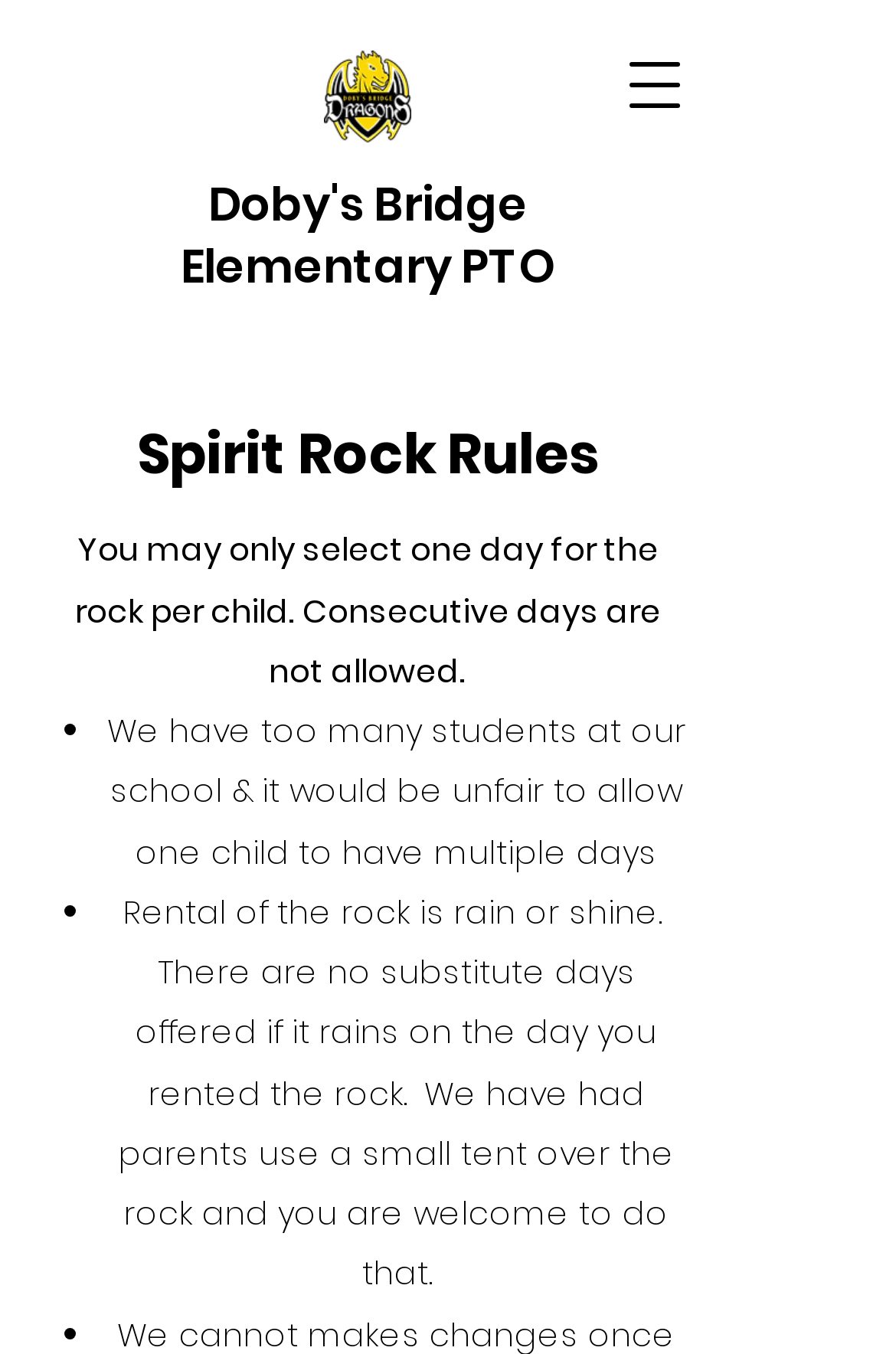Is it allowed to use a small tent over the rock?
Give a one-word or short-phrase answer derived from the screenshot.

Yes